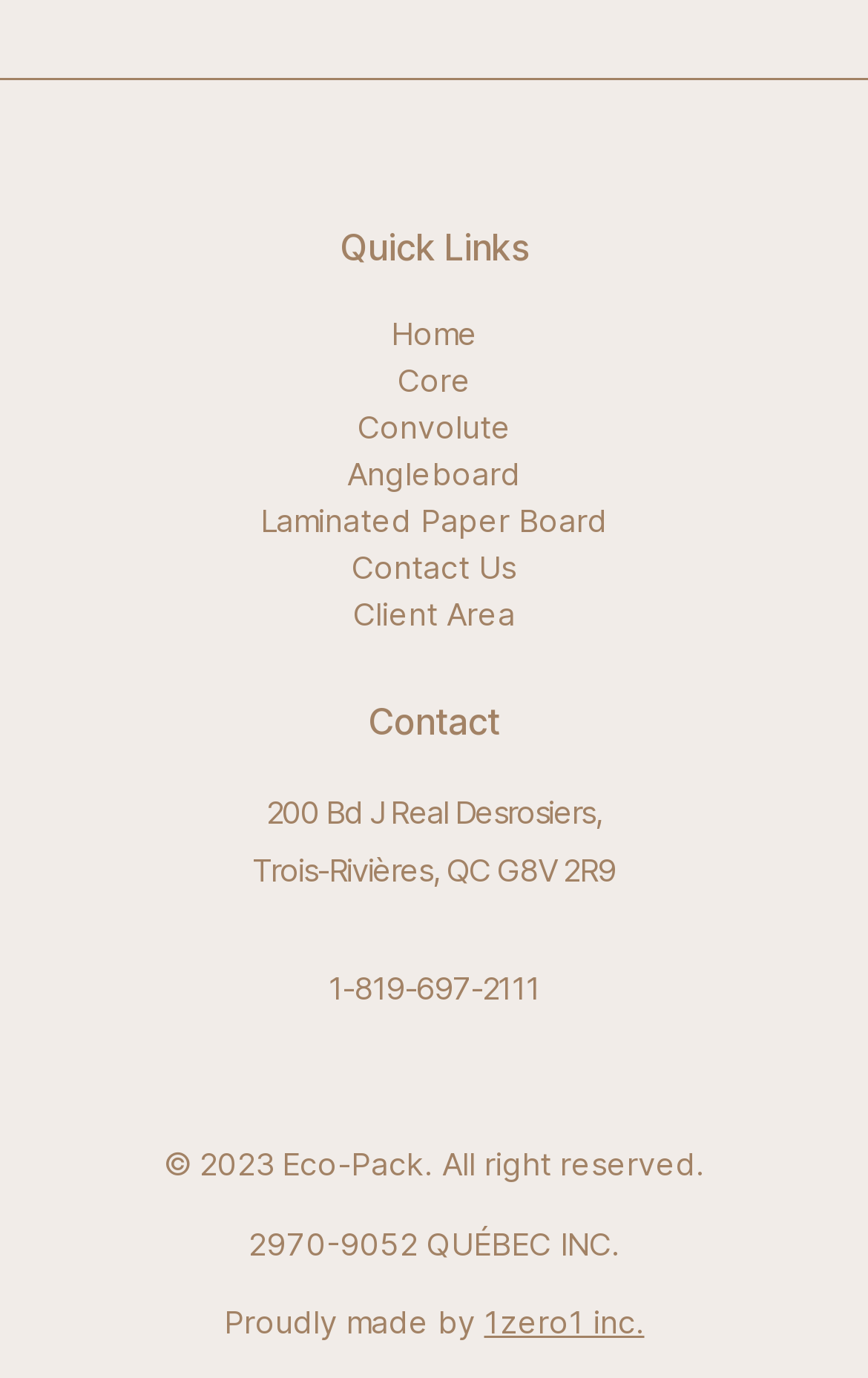Using the webpage screenshot and the element description alt="Secular Connecticut", determine the bounding box coordinates. Specify the coordinates in the format (top-left x, top-left y, bottom-right x, bottom-right y) with values ranging from 0 to 1.

None